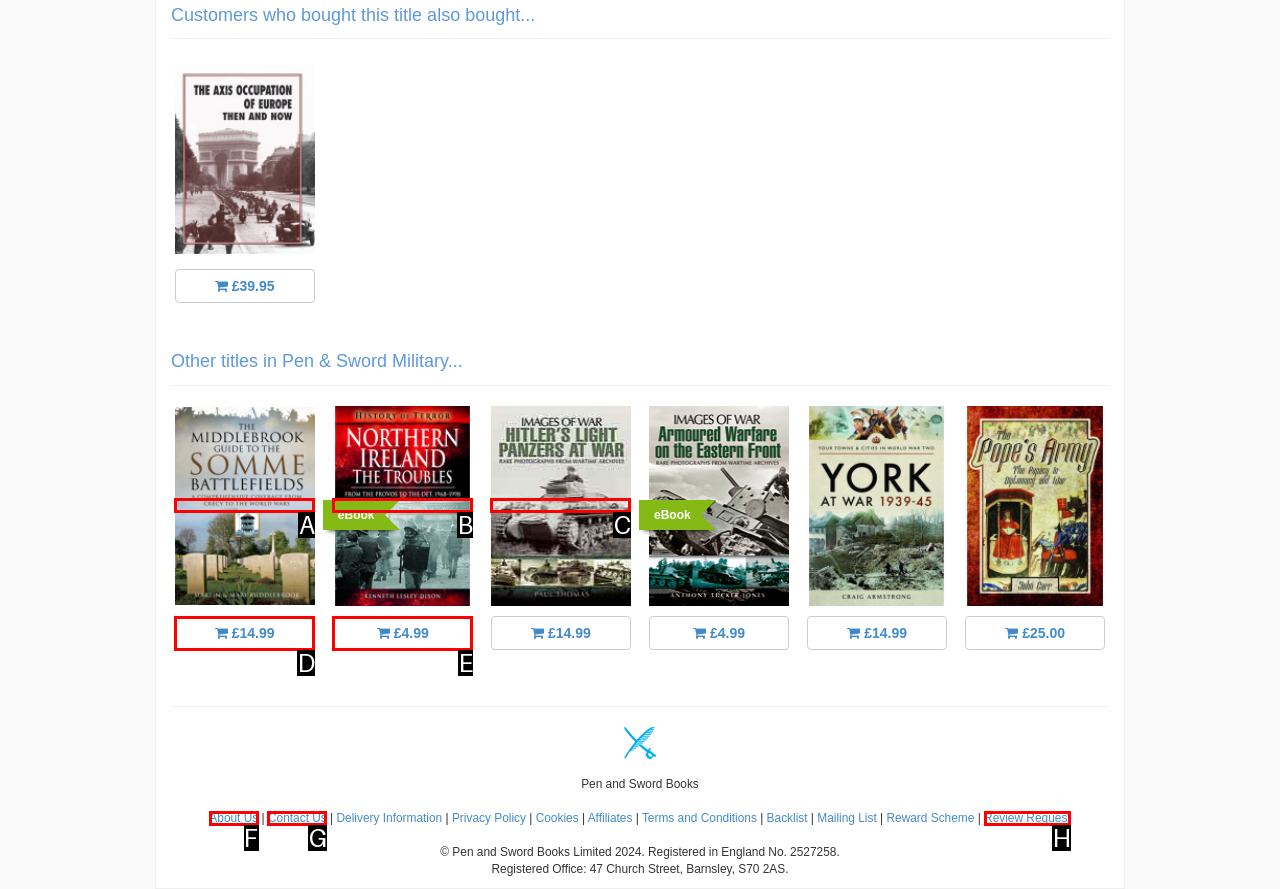Determine the HTML element that best matches this description: £14.99 from the given choices. Respond with the corresponding letter.

D